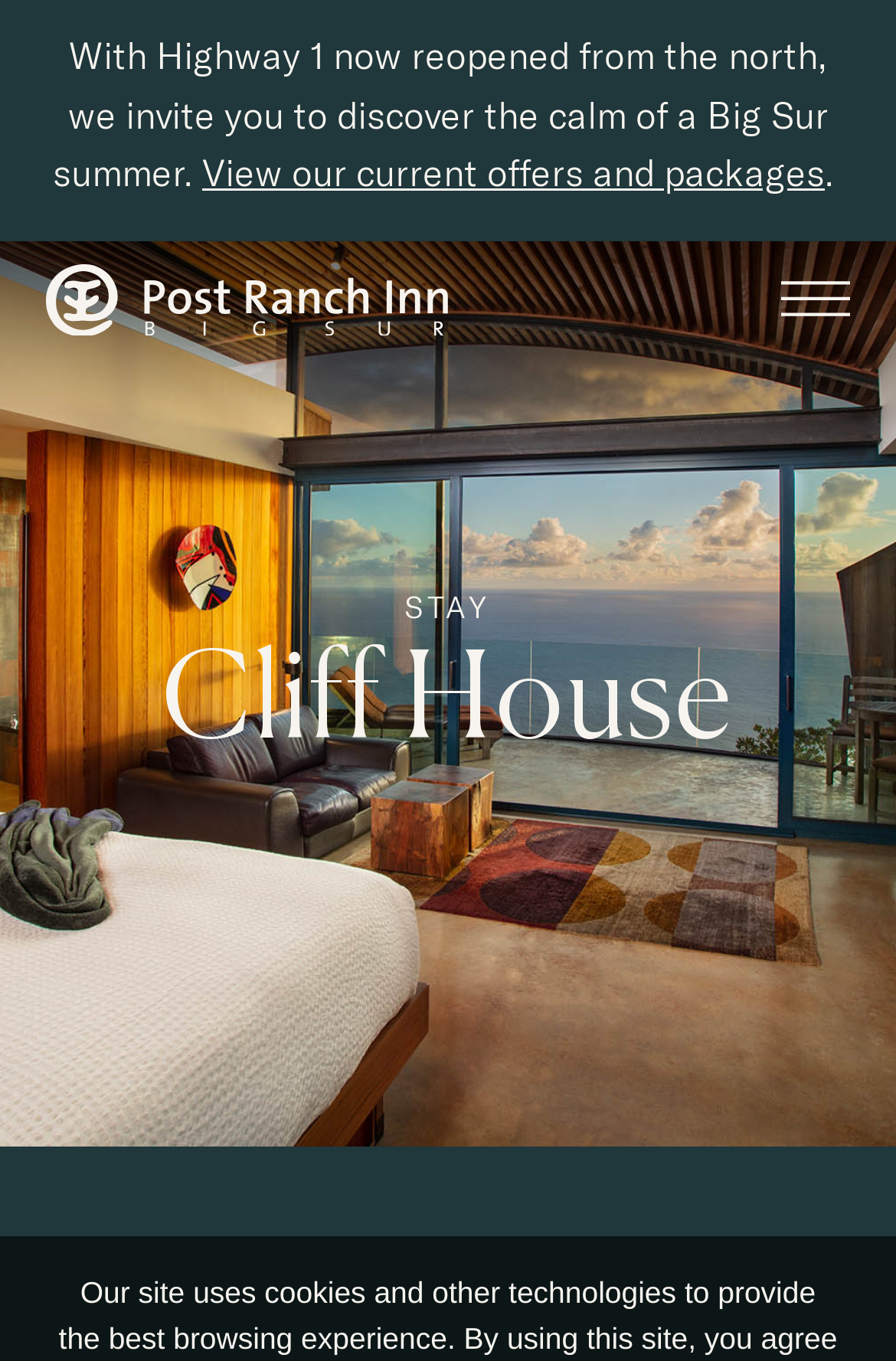What is the current situation of Highway 1?
Provide a fully detailed and comprehensive answer to the question.

The static text on the webpage mentions 'With Highway 1 now reopened from the north, we invite you to discover the calm of a Big Sur summer.' This indicates that Highway 1 is currently reopened.